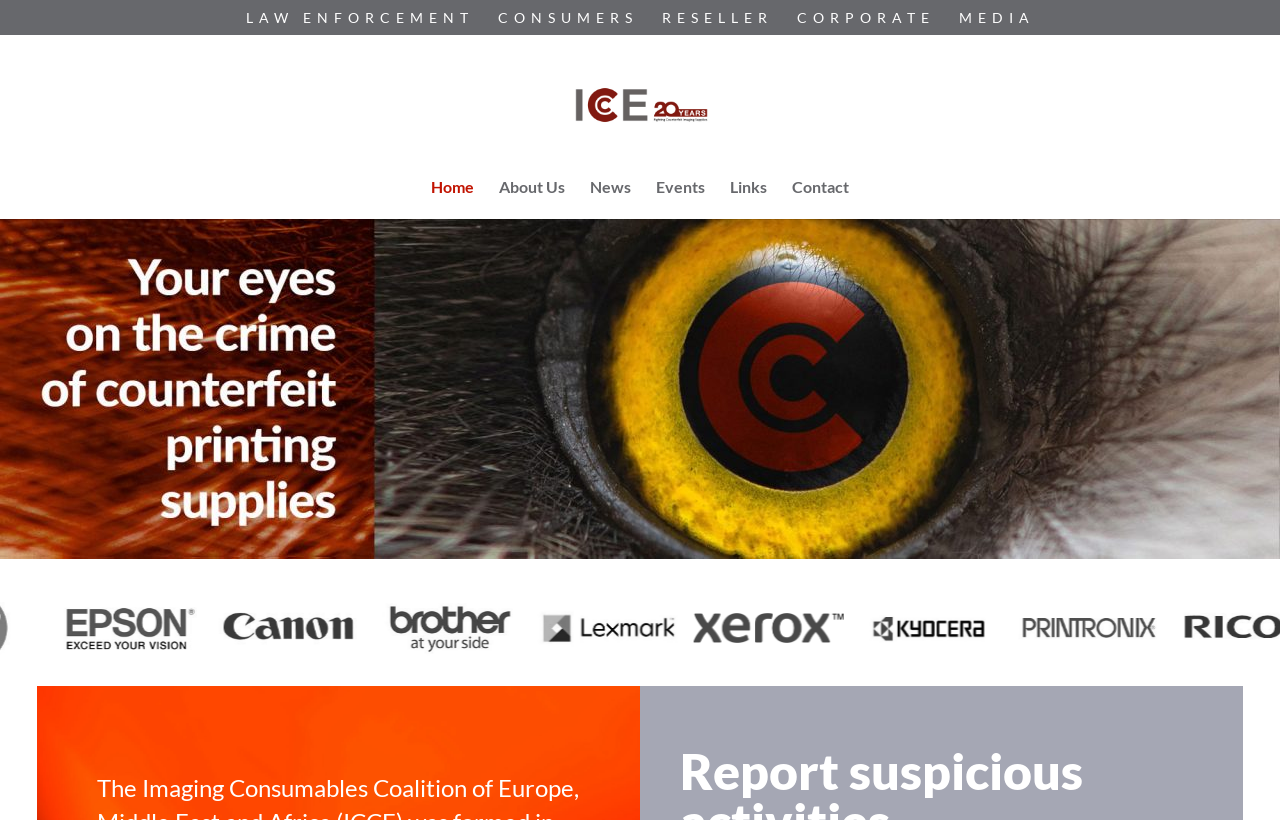What is the last link in the main navigation menu? Look at the image and give a one-word or short phrase answer.

Contact